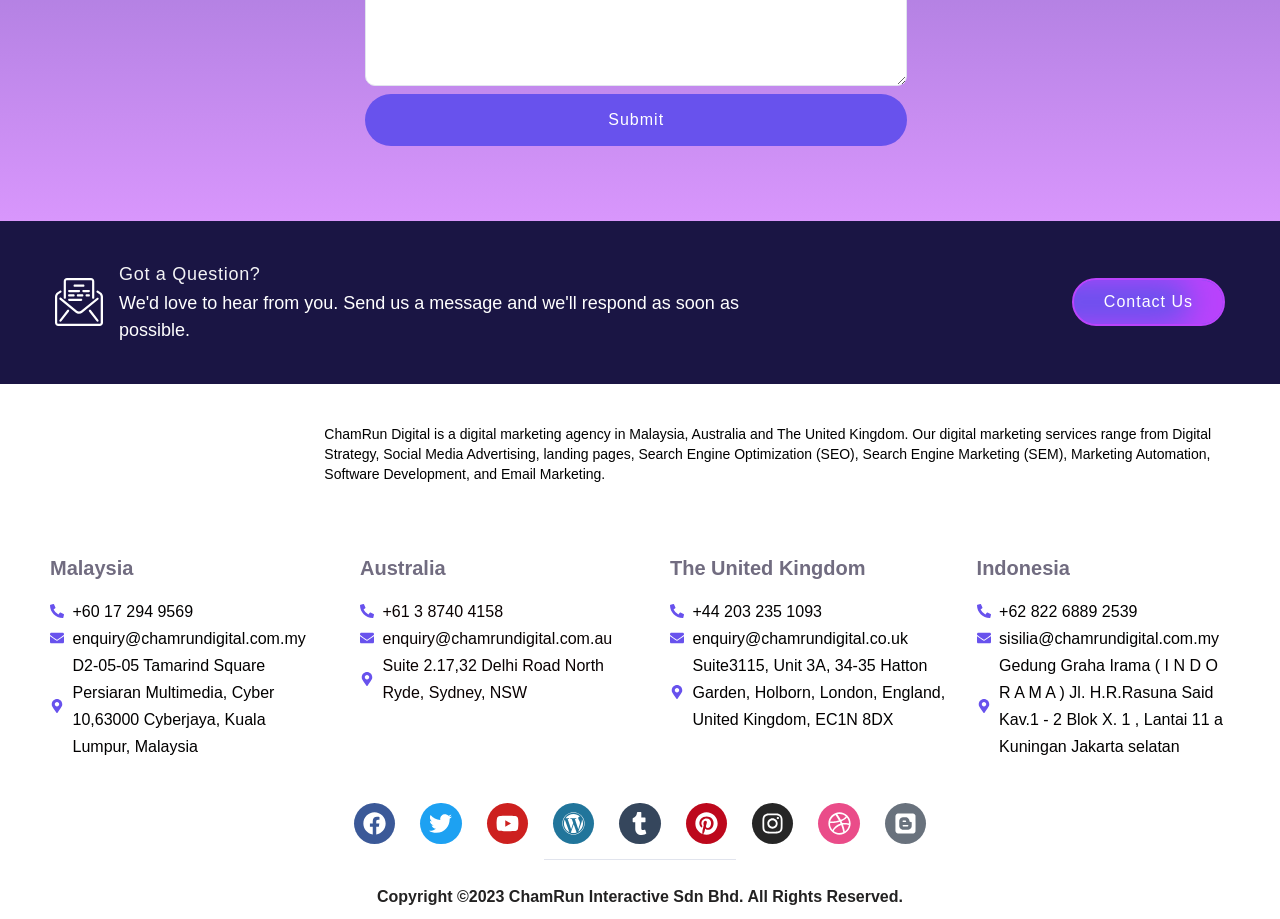What is the name of the digital marketing agency?
Please look at the screenshot and answer using one word or phrase.

ChamRun Digital